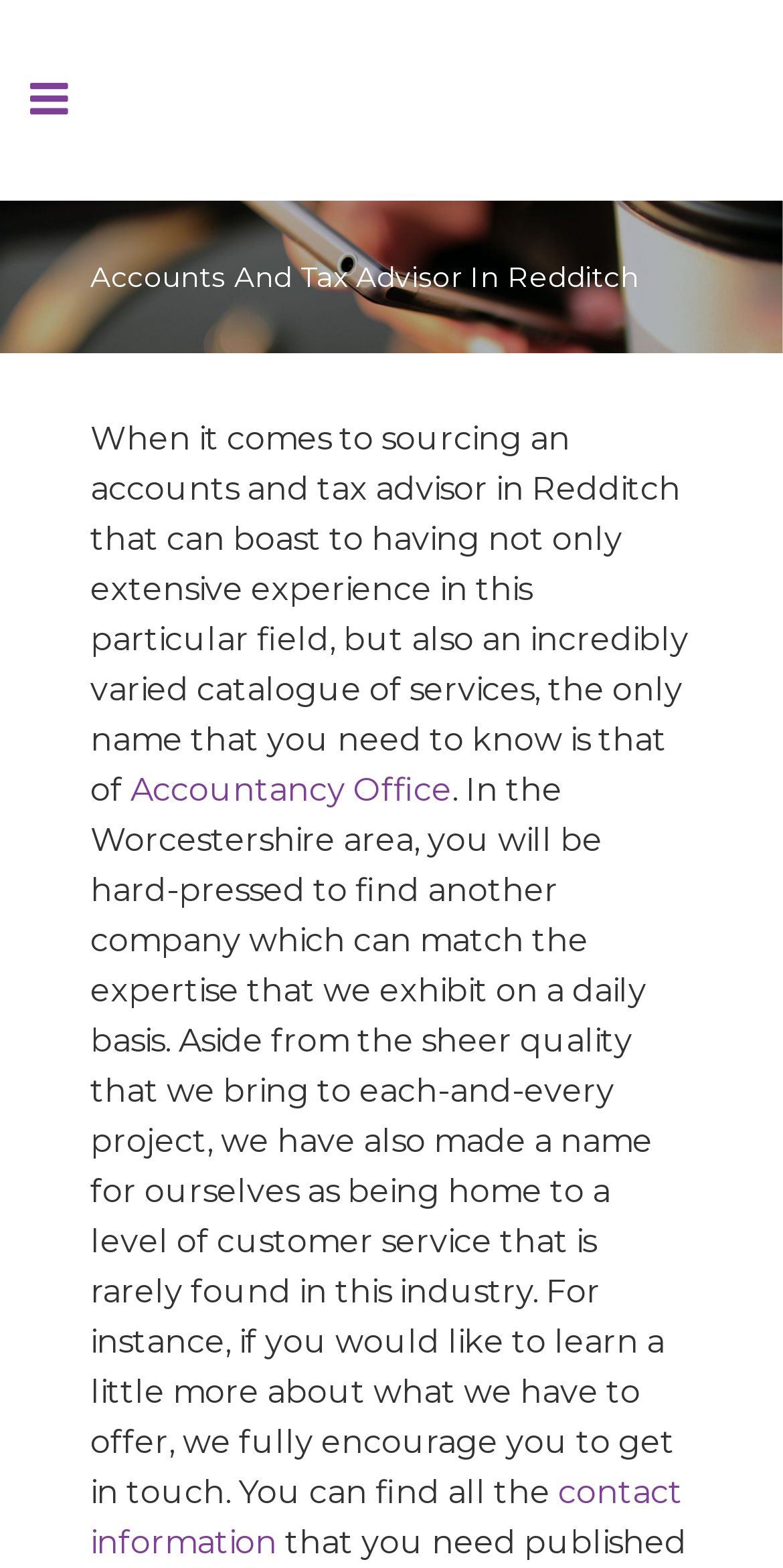What can be found on the contact page?
We need a detailed and meticulous answer to the question.

The link element with the text 'contact information' suggests that the contact page contains information about how to get in touch with the company, such as phone numbers, email addresses, or physical addresses.